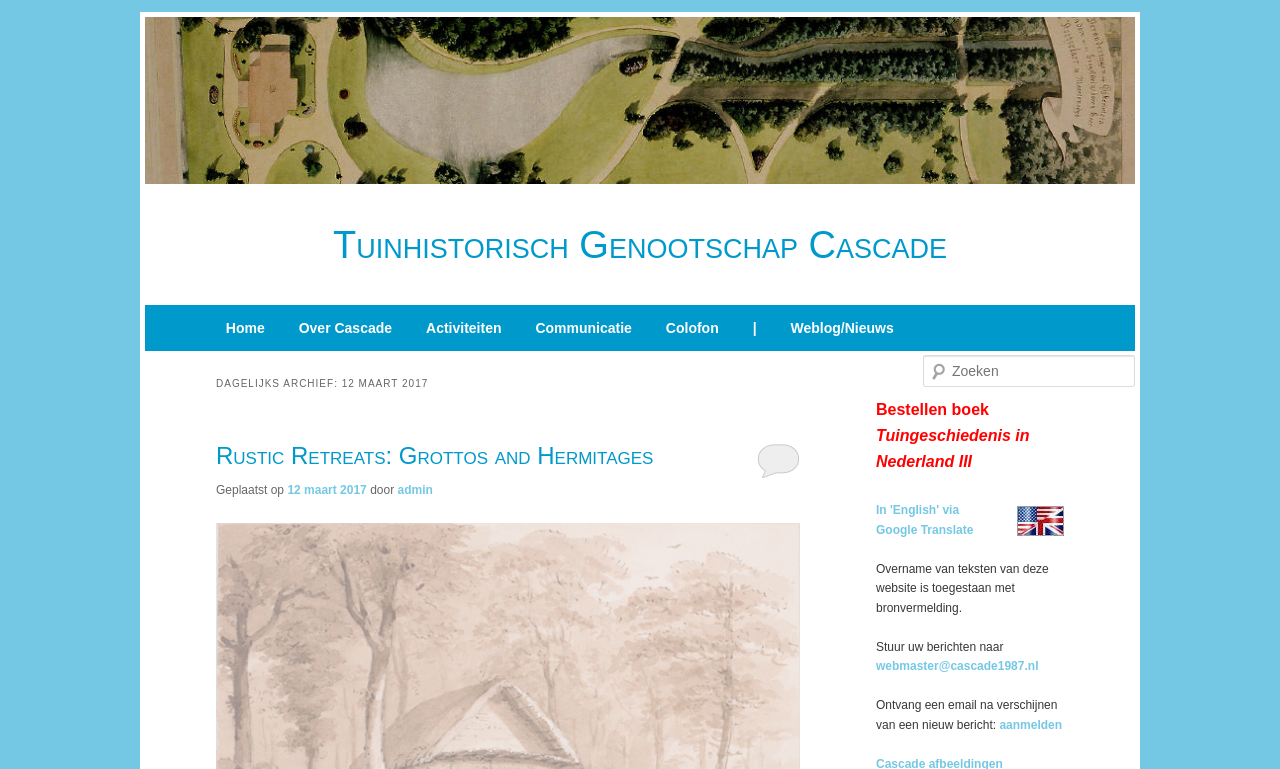Determine the bounding box coordinates for the area you should click to complete the following instruction: "Click the 'ABOUT' link".

None